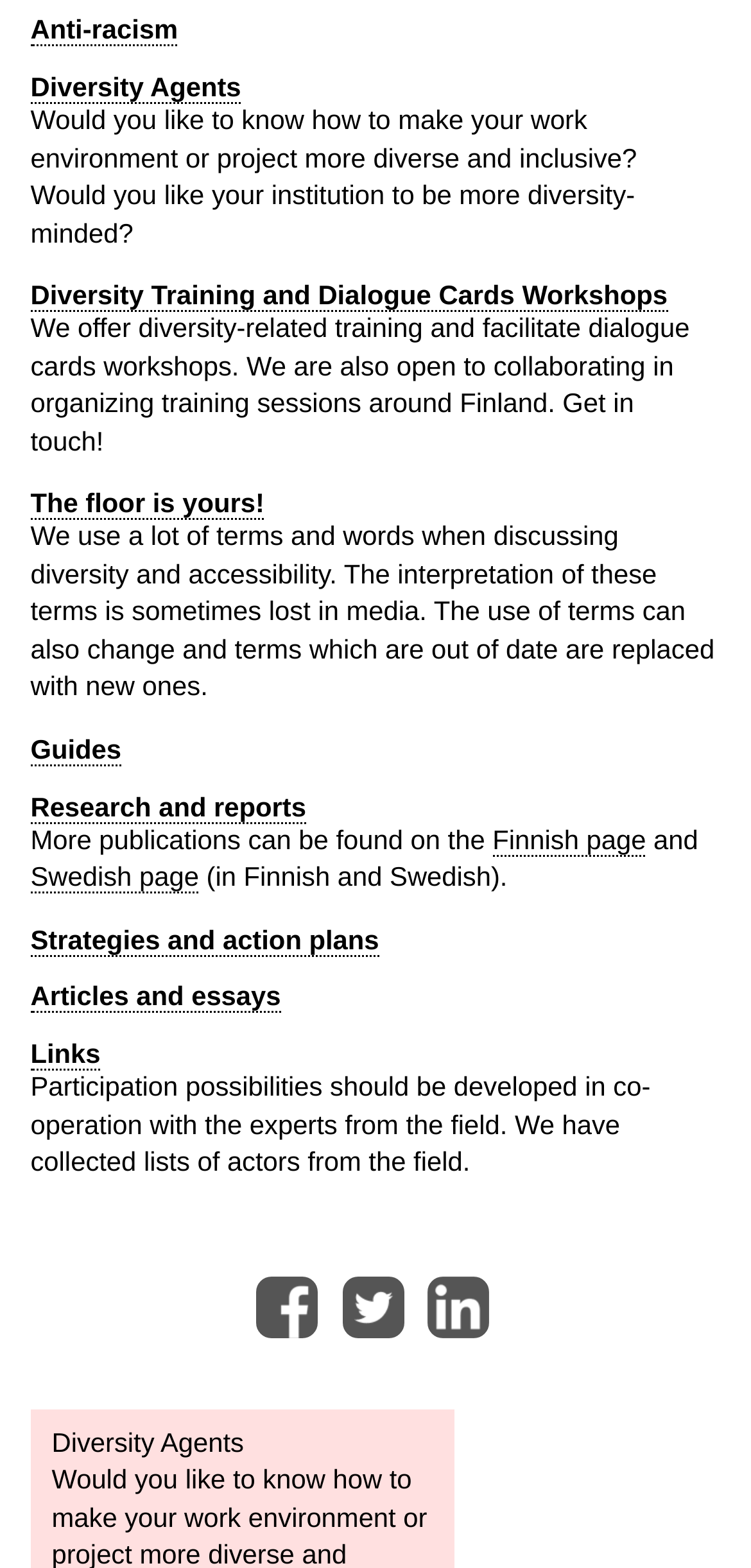Show the bounding box coordinates for the element that needs to be clicked to execute the following instruction: "Explore 'Guides'". Provide the coordinates in the form of four float numbers between 0 and 1, i.e., [left, top, right, bottom].

[0.041, 0.467, 0.162, 0.488]